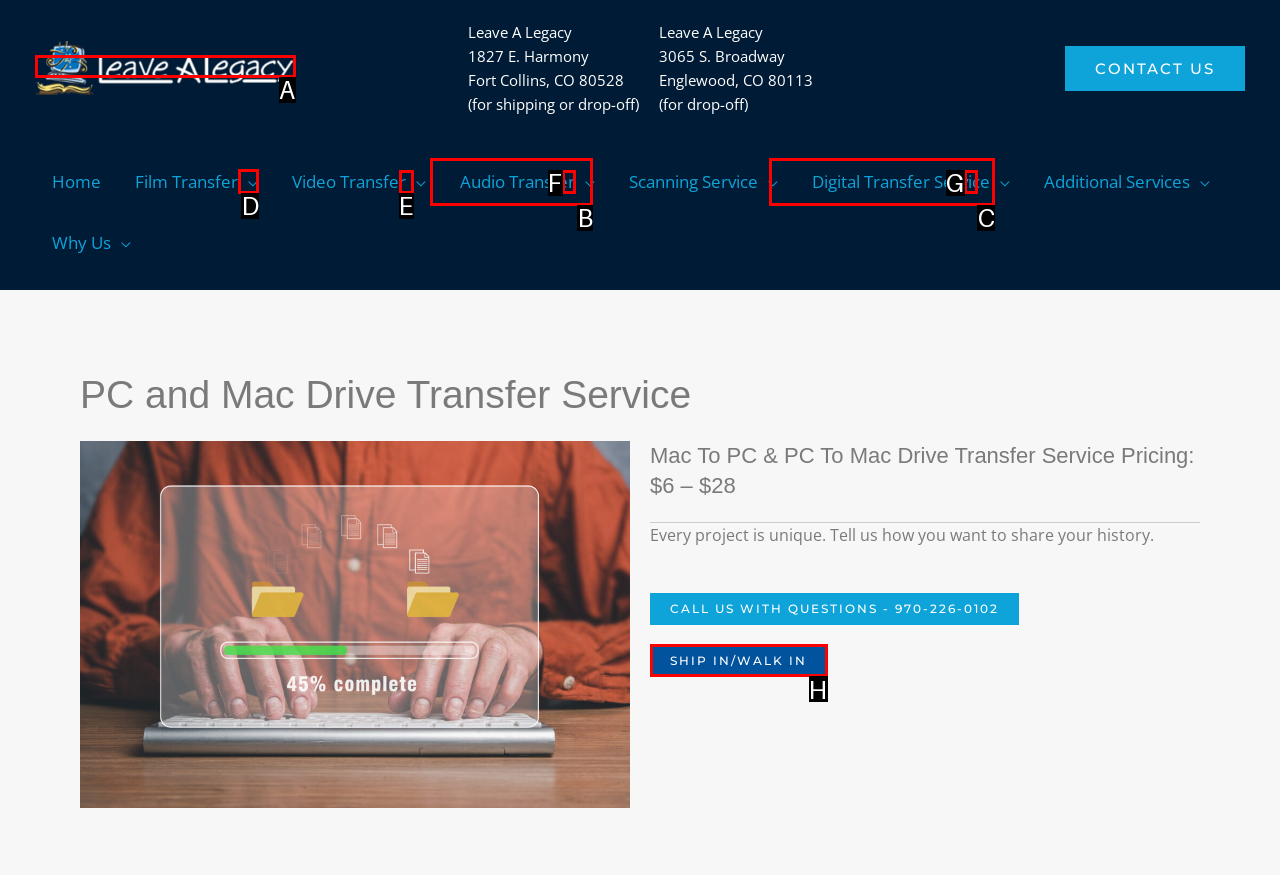Find the appropriate UI element to complete the task: Expand the Film Transfer Menu. Indicate your choice by providing the letter of the element.

D